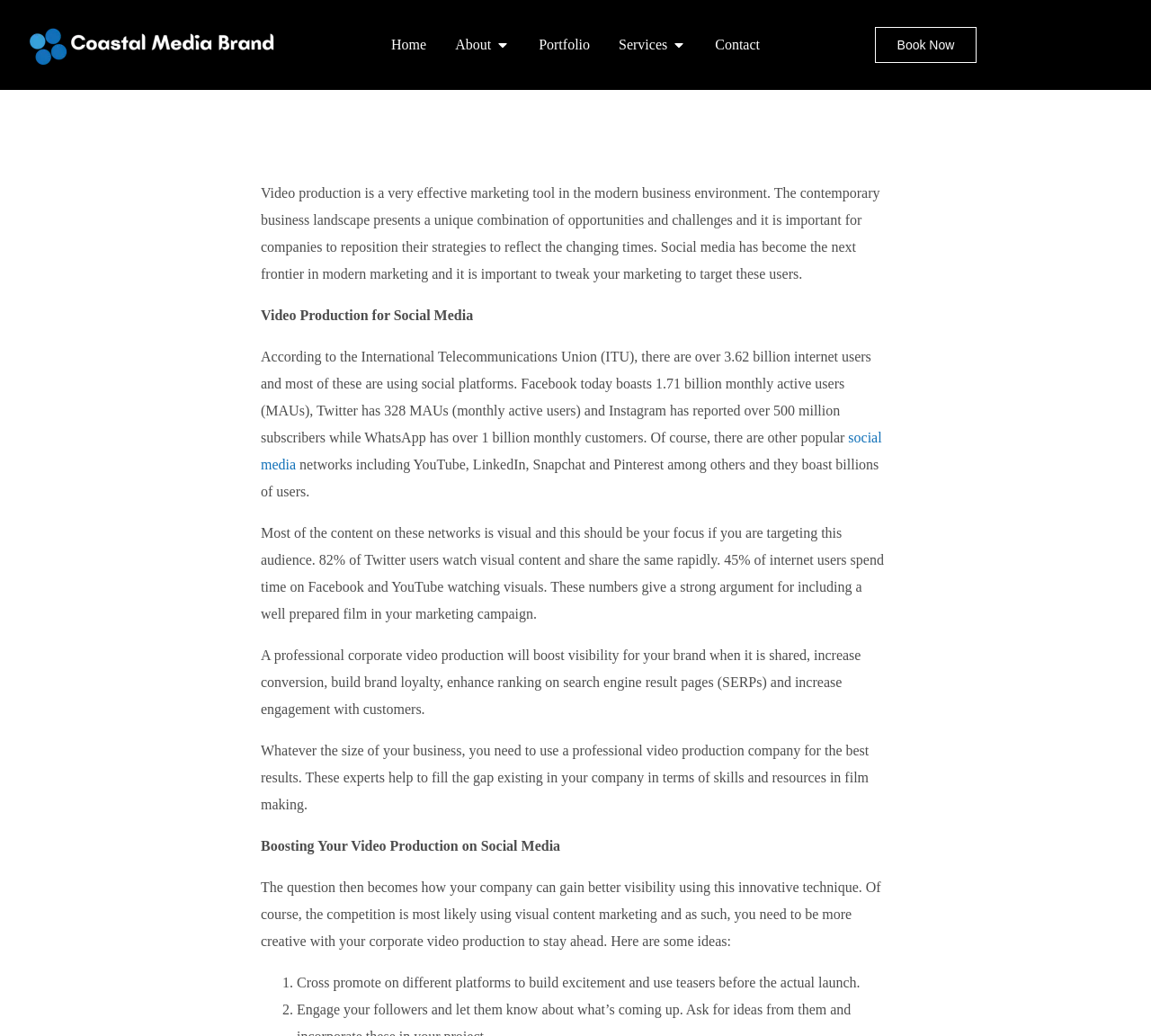How many monthly active users does Facebook have?
Deliver a detailed and extensive answer to the question.

This information is obtained from the static text element 'According to the International Telecommunications Union (ITU), there are over 3.62 billion internet users and most of these are using social platforms. Facebook today boasts 1.71 billion monthly active users (MAUs)...'.